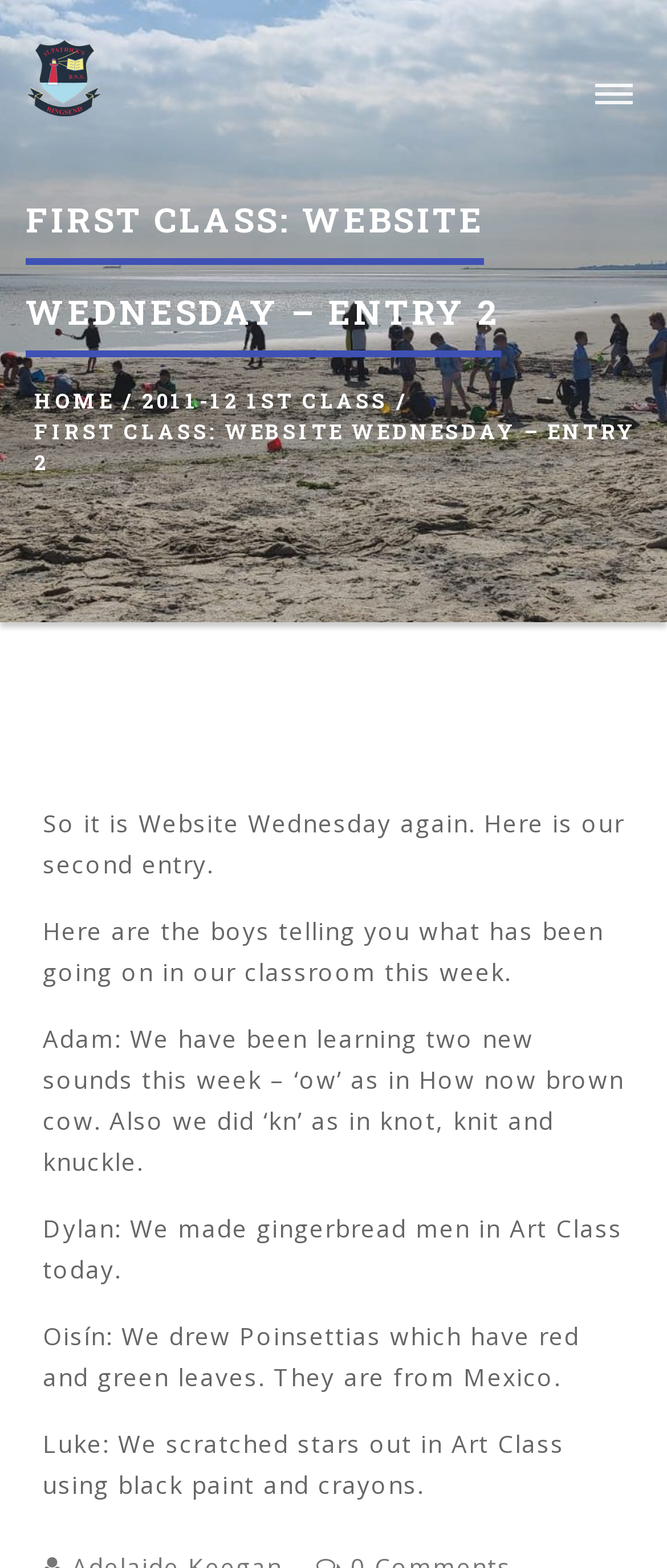What is the name of the school?
Please ensure your answer to the question is detailed and covers all necessary aspects.

The name of the school can be found in the top-left corner of the webpage, where it is written as 'St Patrick's BNS' in a link and an image.